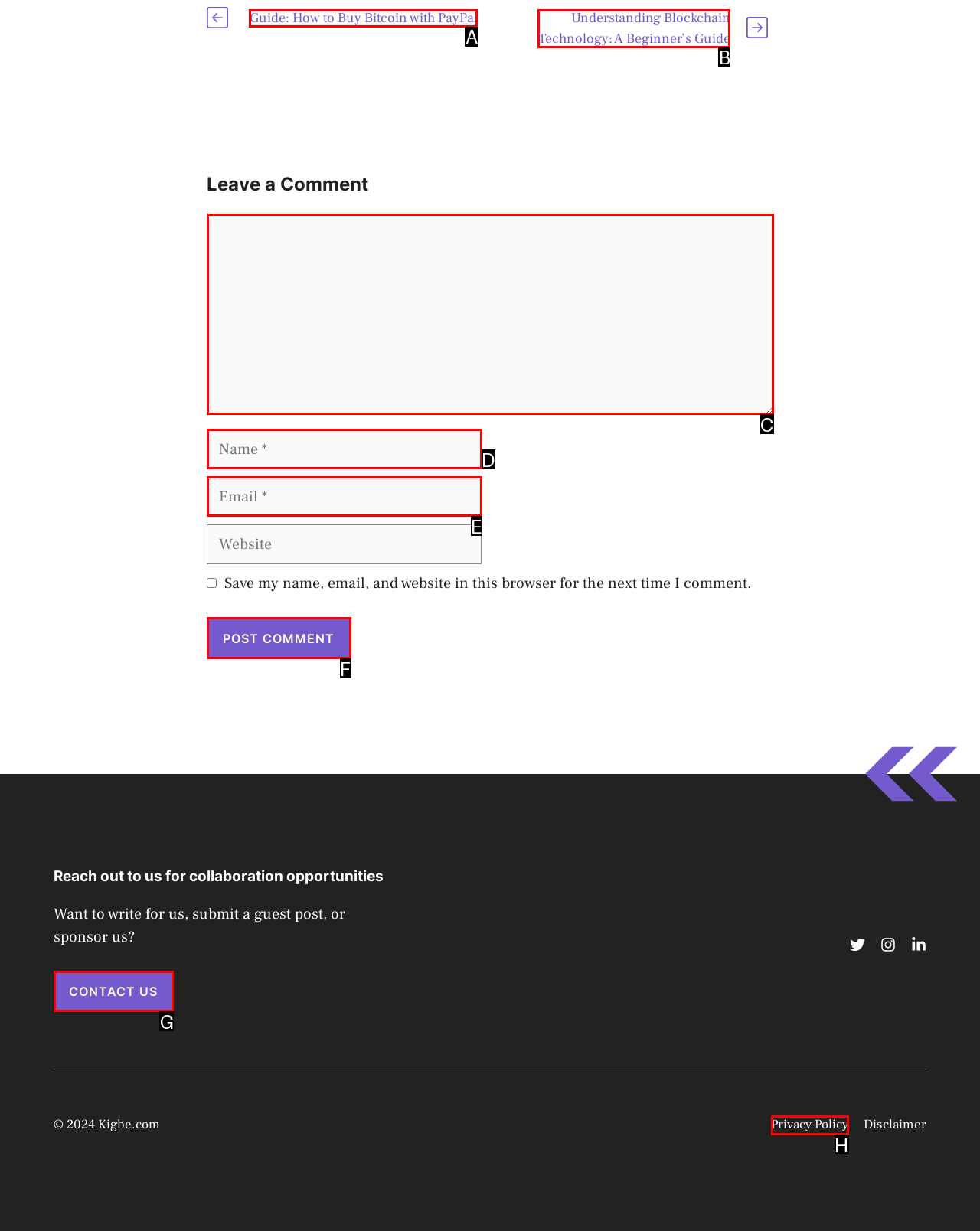Indicate the HTML element to be clicked to accomplish this task: Click the 'CONTACT US' link Respond using the letter of the correct option.

G